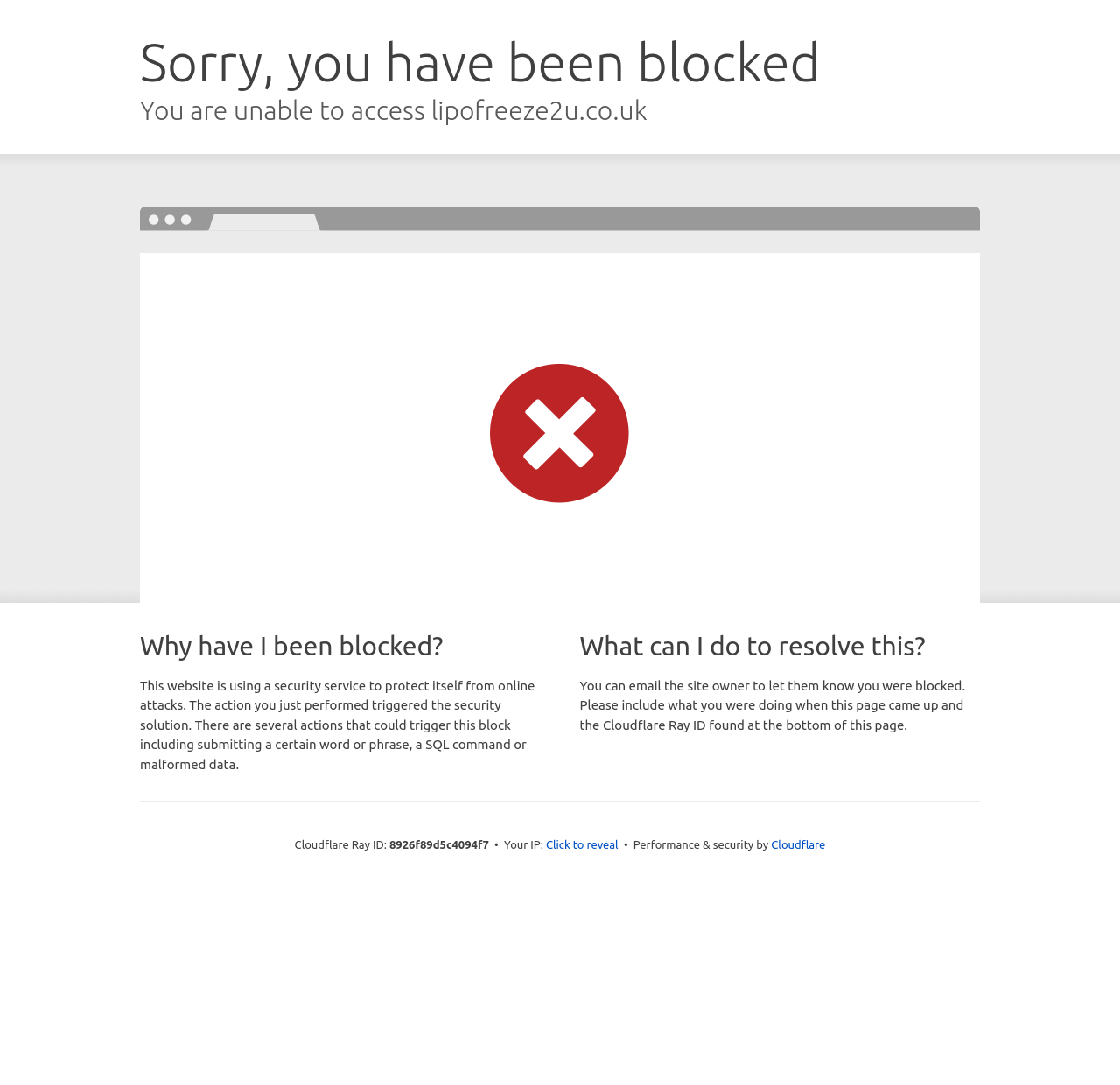Give a one-word or short-phrase answer to the following question: 
What is the ID of the Cloudflare Ray?

8926f89d5c4094f7